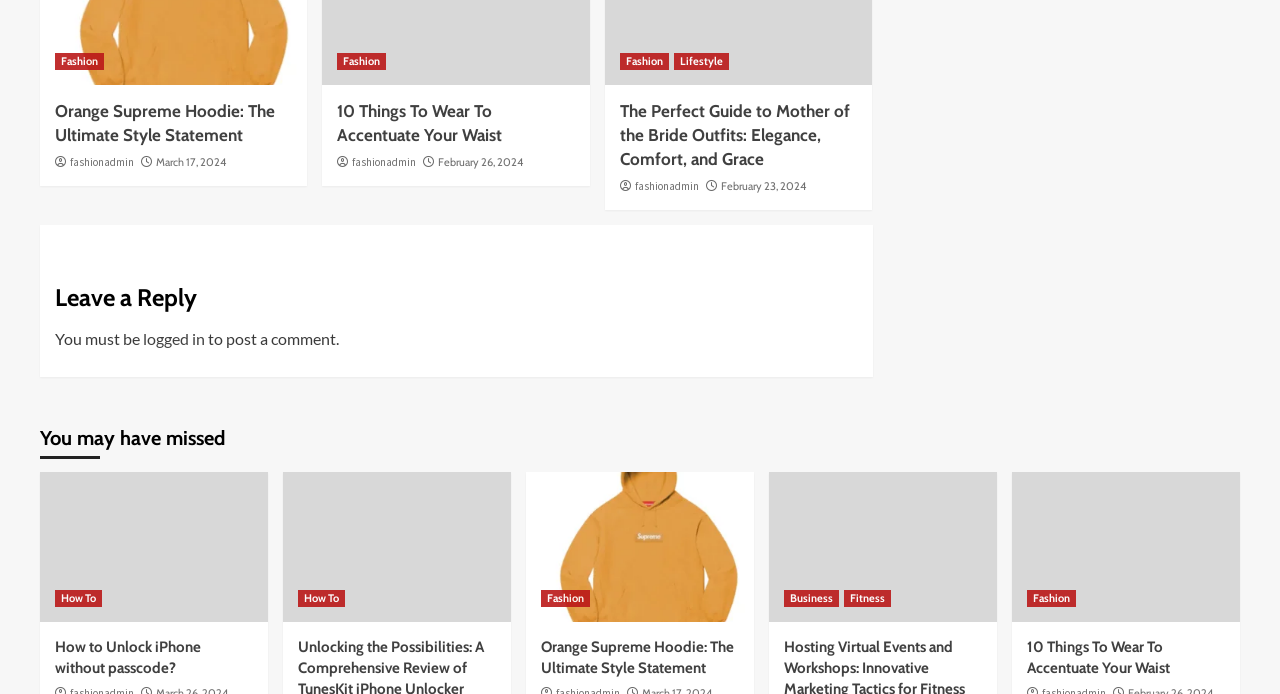Use a single word or phrase to answer this question: 
What is the date of the article '10 Things To Wear To Accentuate Your Waist'?

February 26, 2024